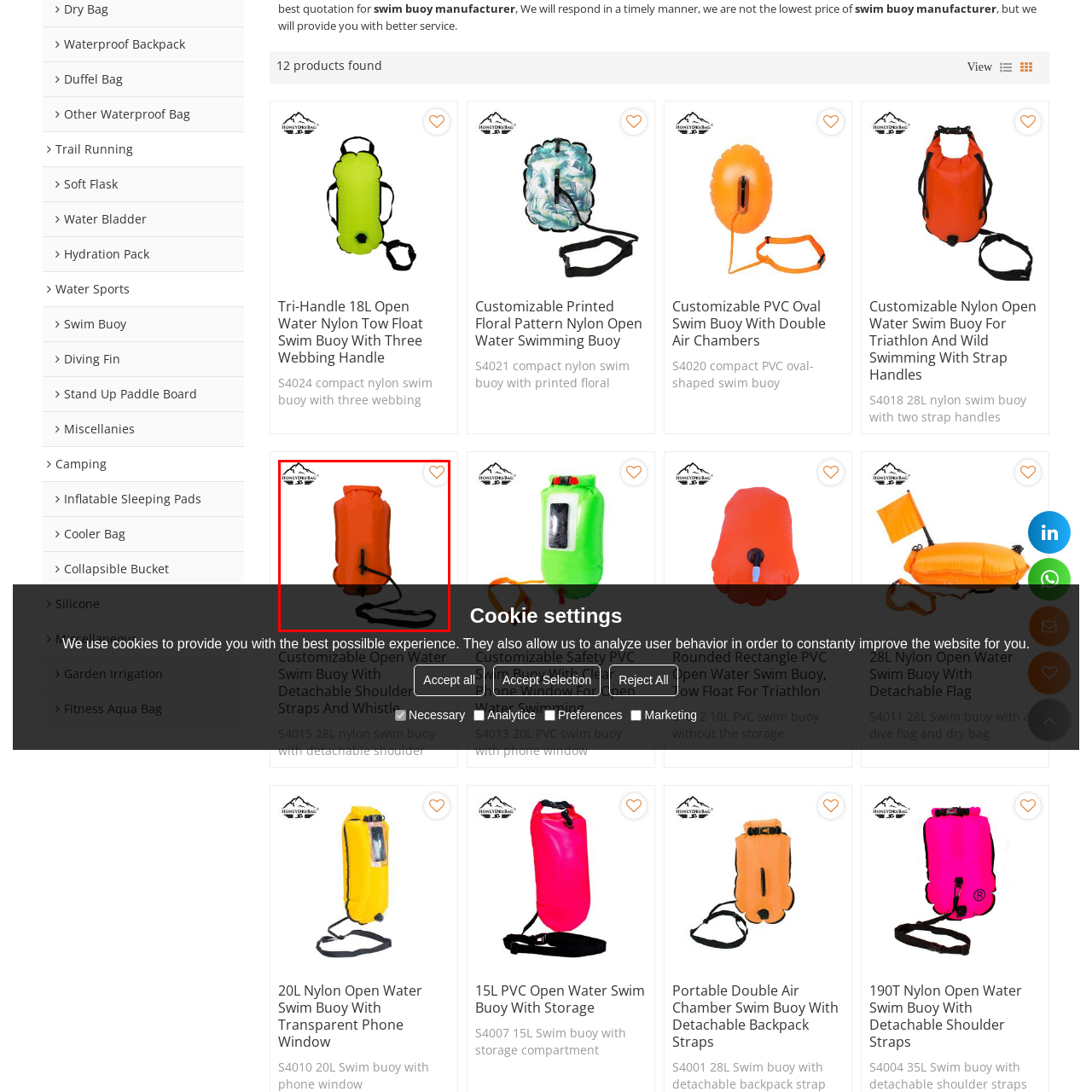Pay attention to the red boxed area, Can users customize the swim buoy? Provide a one-word or short phrase response.

yes